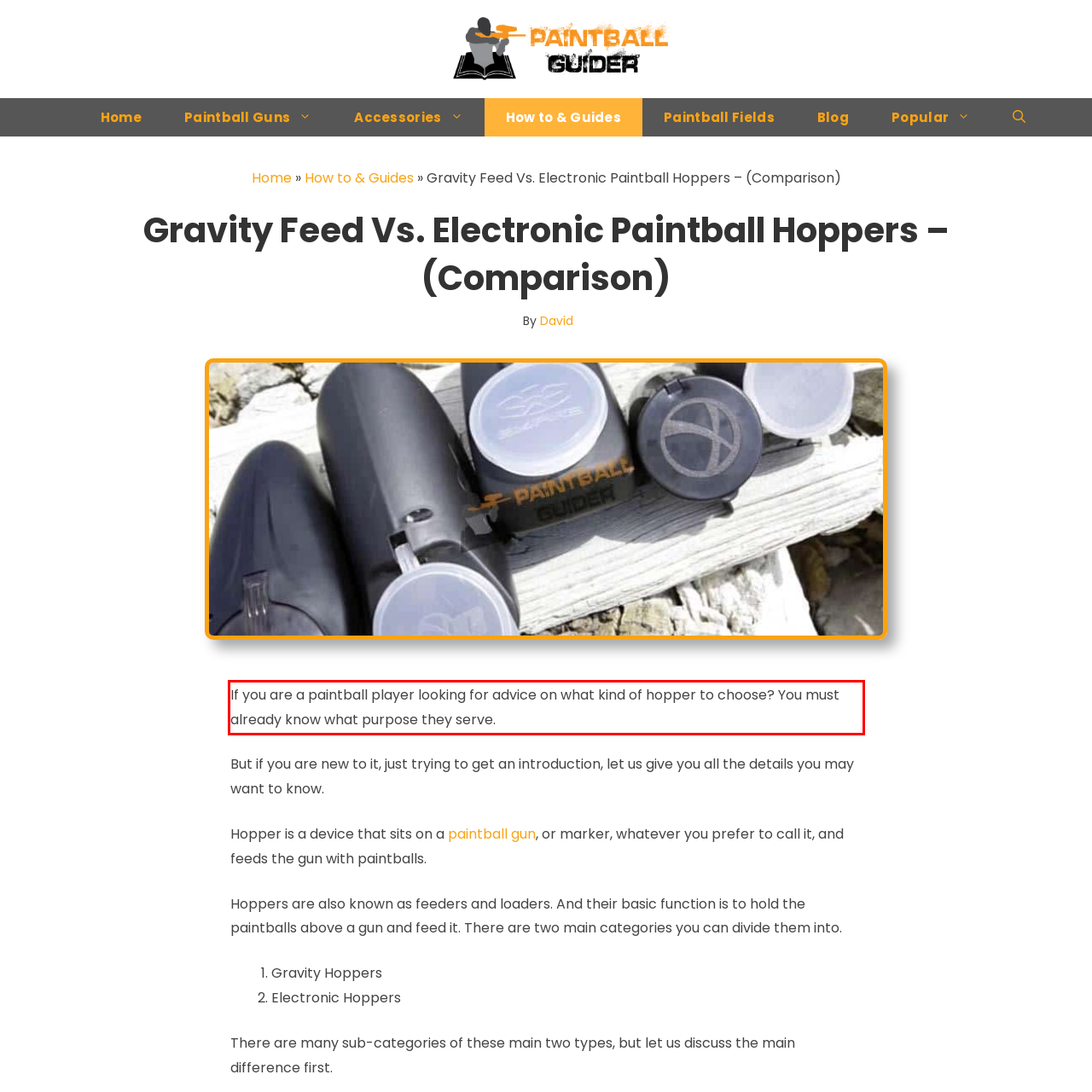In the given screenshot, locate the red bounding box and extract the text content from within it.

If you are a paintball player looking for advice on what kind of hopper to choose? You must already know what purpose they serve.